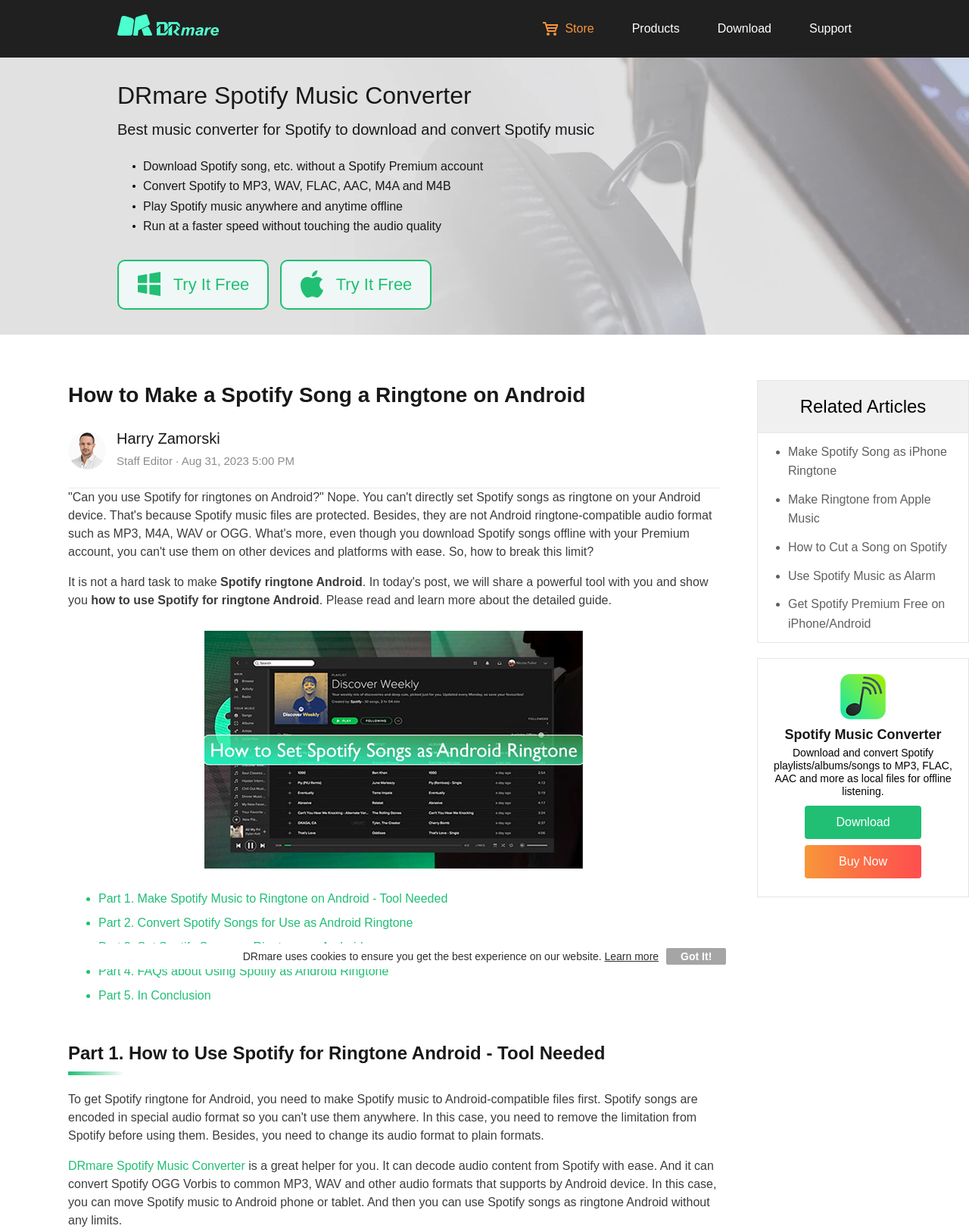Using the details from the image, please elaborate on the following question: What is the name of the music converter tool?

I found the answer by looking at the heading 'DRmare Spotify Music Converter' and the link 'DRmare Spotify Music Converter' which suggests that it is a tool for converting Spotify music.